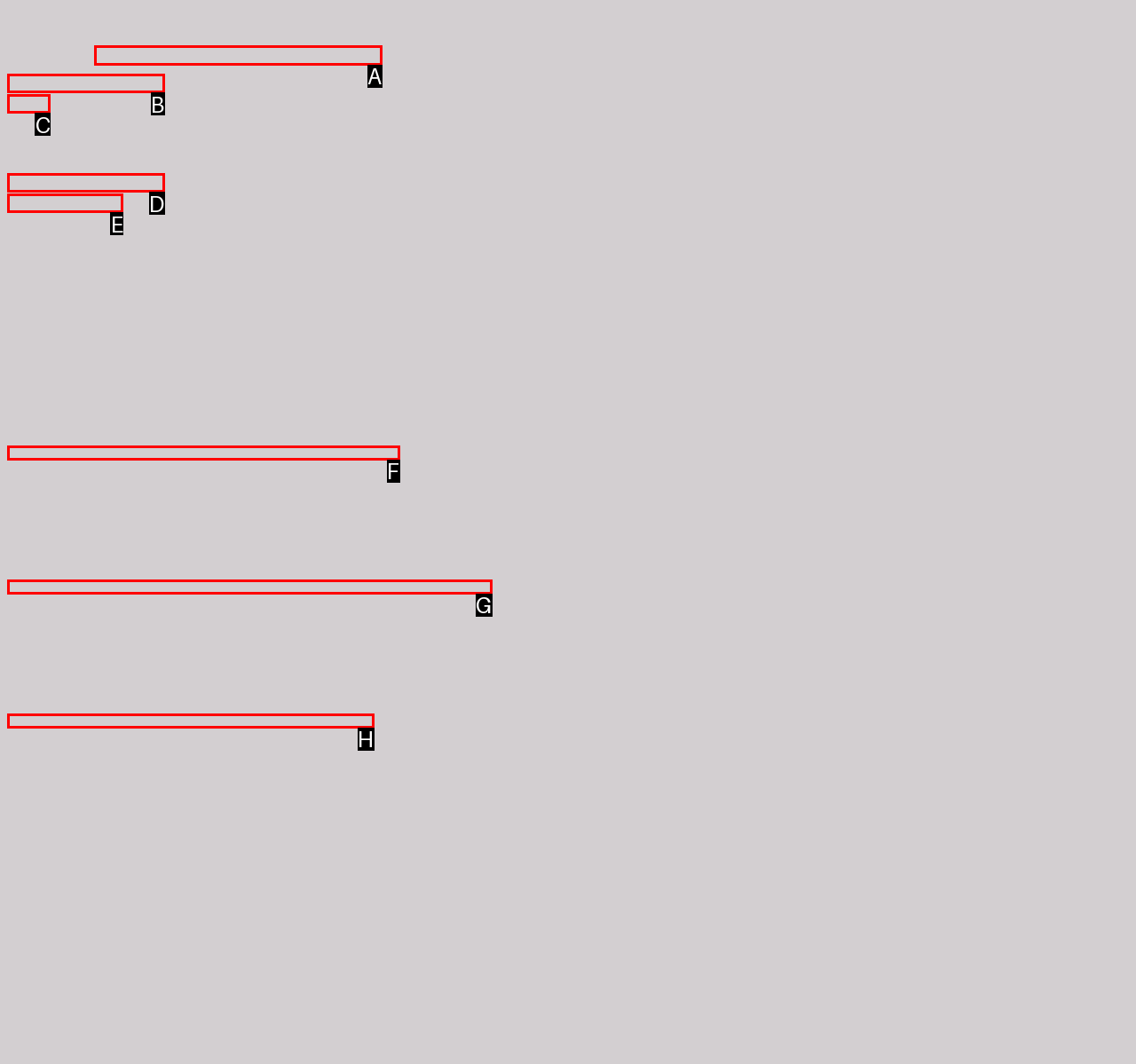Among the marked elements in the screenshot, which letter corresponds to the UI element needed for the task: Visit the website 'Homeschool Legal Defense Hawaii'?

None